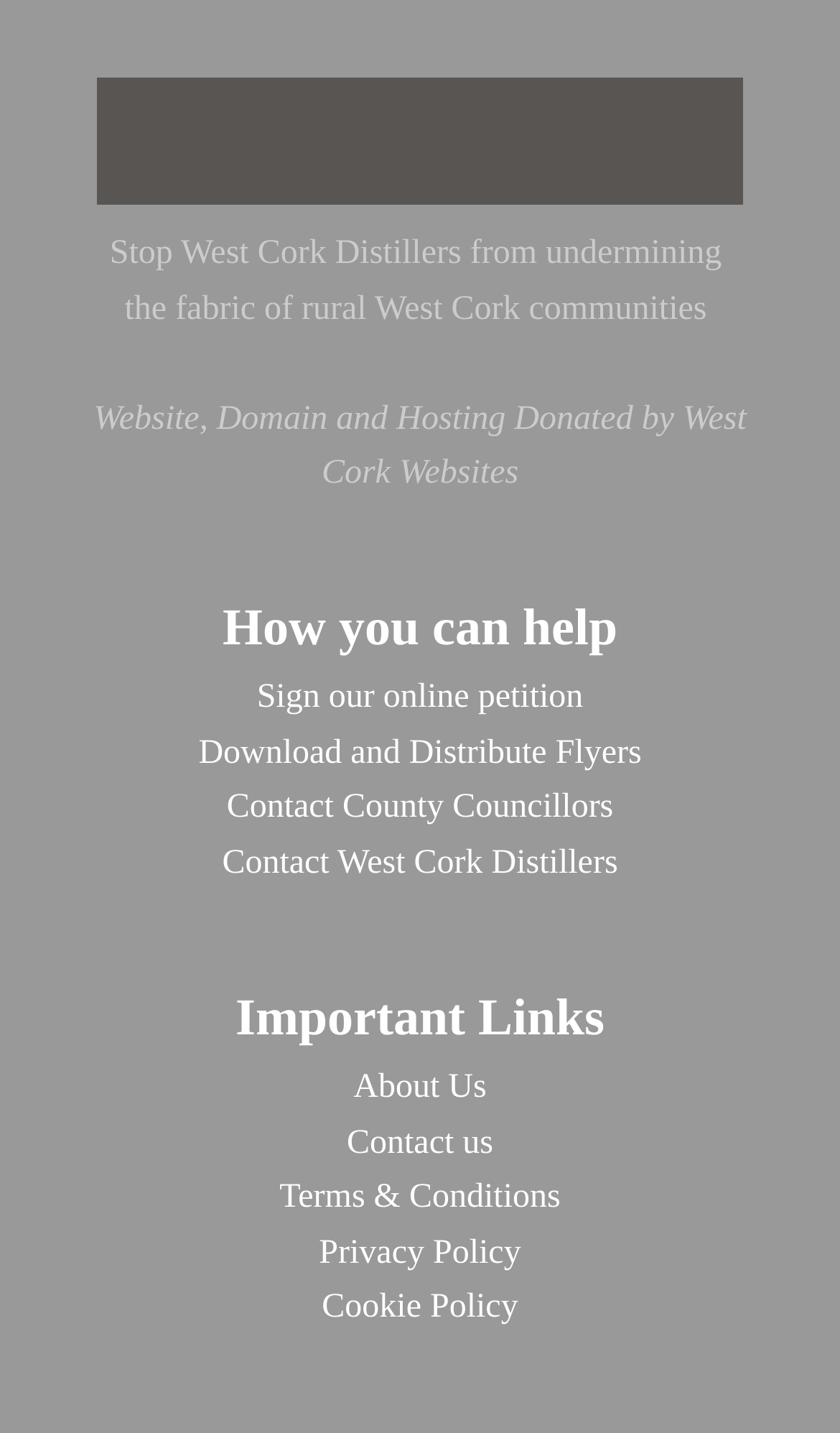What is the purpose of the website?
Please provide a comprehensive and detailed answer to the question.

The website's purpose is to stop West Cork Distillers from undermining the fabric of rural West Cork communities, as indicated by the static text elements at the top of the webpage.